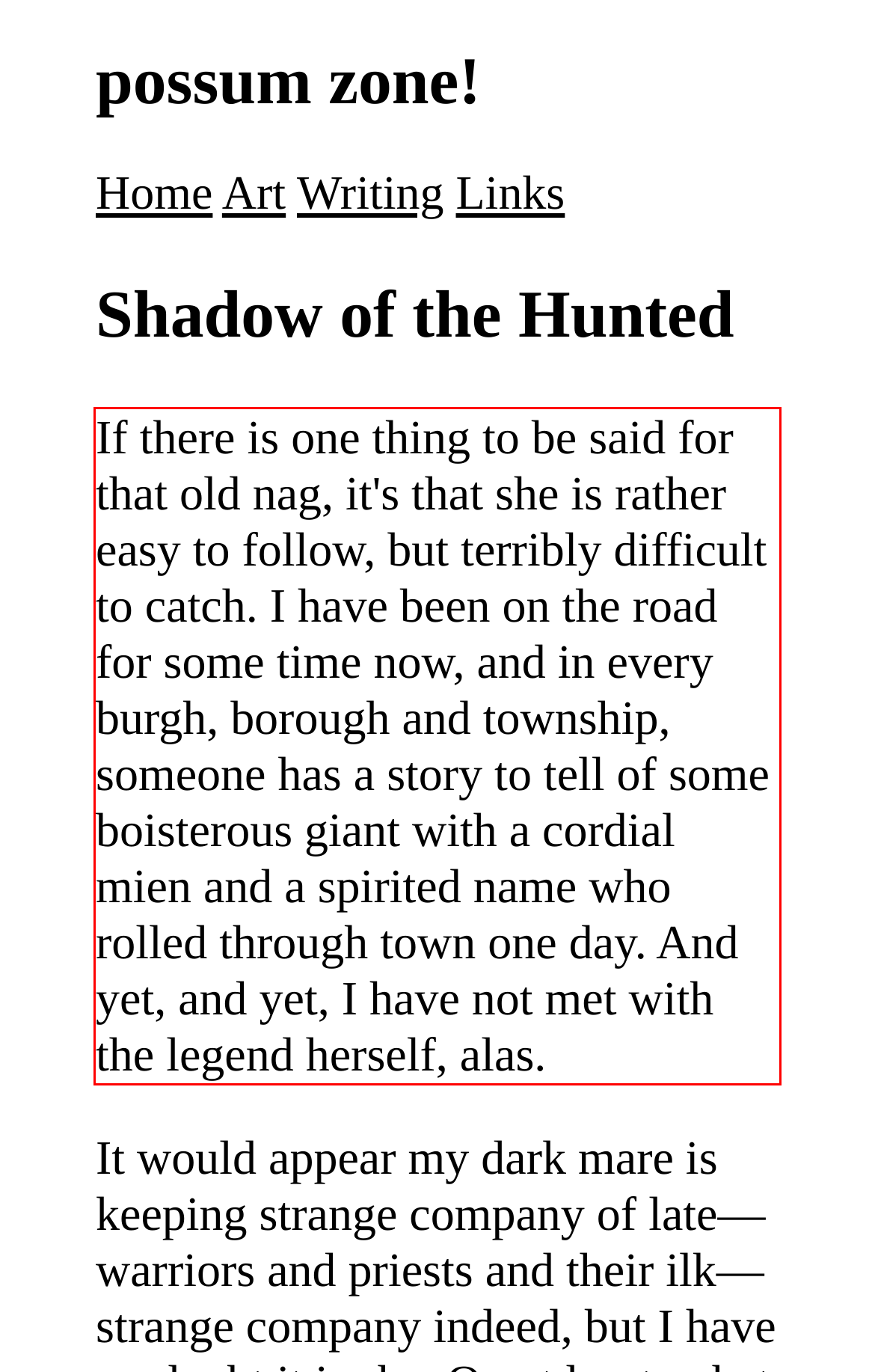In the screenshot of the webpage, find the red bounding box and perform OCR to obtain the text content restricted within this red bounding box.

If there is one thing to be said for that old nag, it's that she is rather easy to follow, but terribly difficult to catch. I have been on the road for some time now, and in every burgh, borough and township, someone has a story to tell of some boisterous giant with a cordial mien and a spirited name who rolled through town one day. And yet, and yet, I have not met with the legend herself, alas.